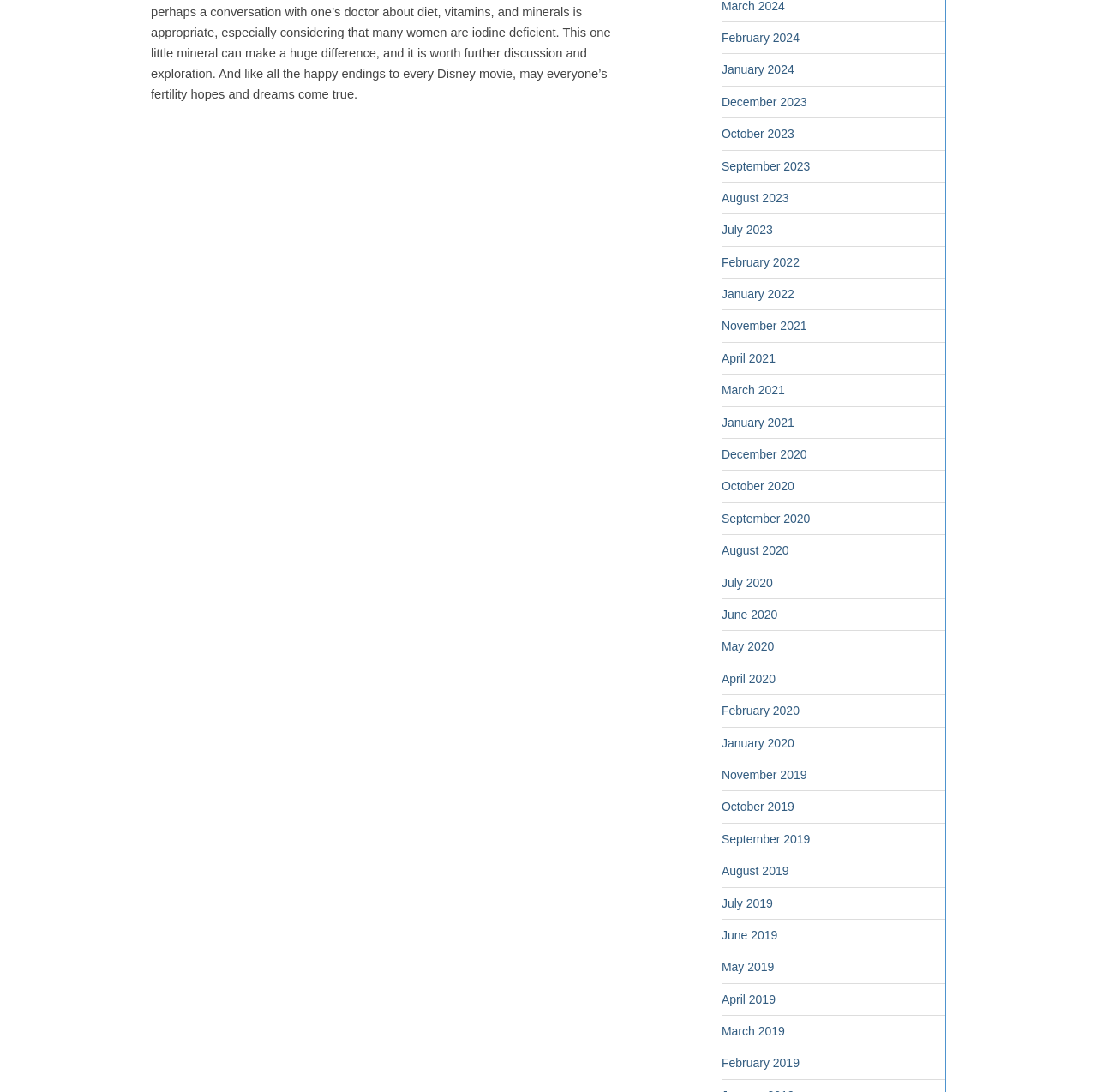Given the following UI element description: "September 2020", find the bounding box coordinates in the webpage screenshot.

[0.658, 0.468, 0.739, 0.481]